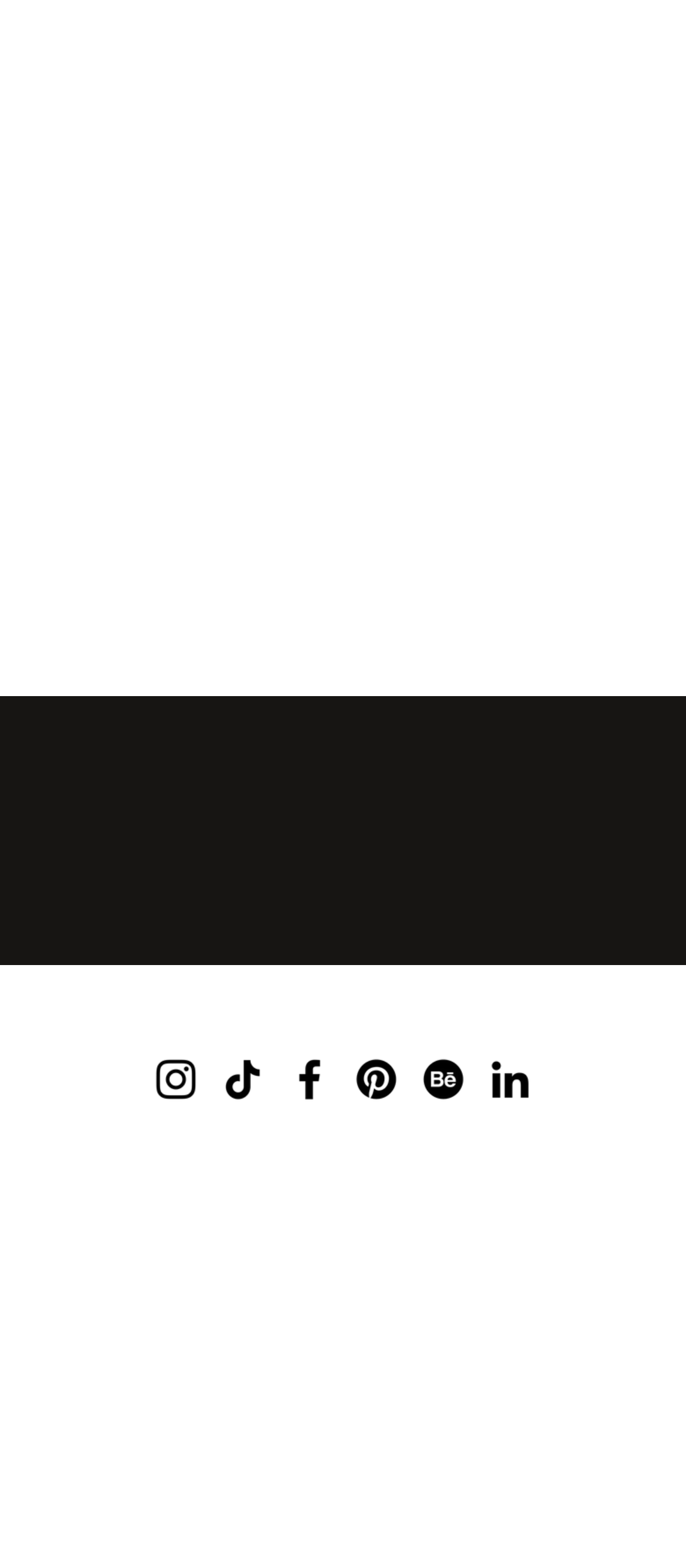Identify the bounding box coordinates of the region that should be clicked to execute the following instruction: "Contact via email".

[0.101, 0.807, 0.639, 0.84]